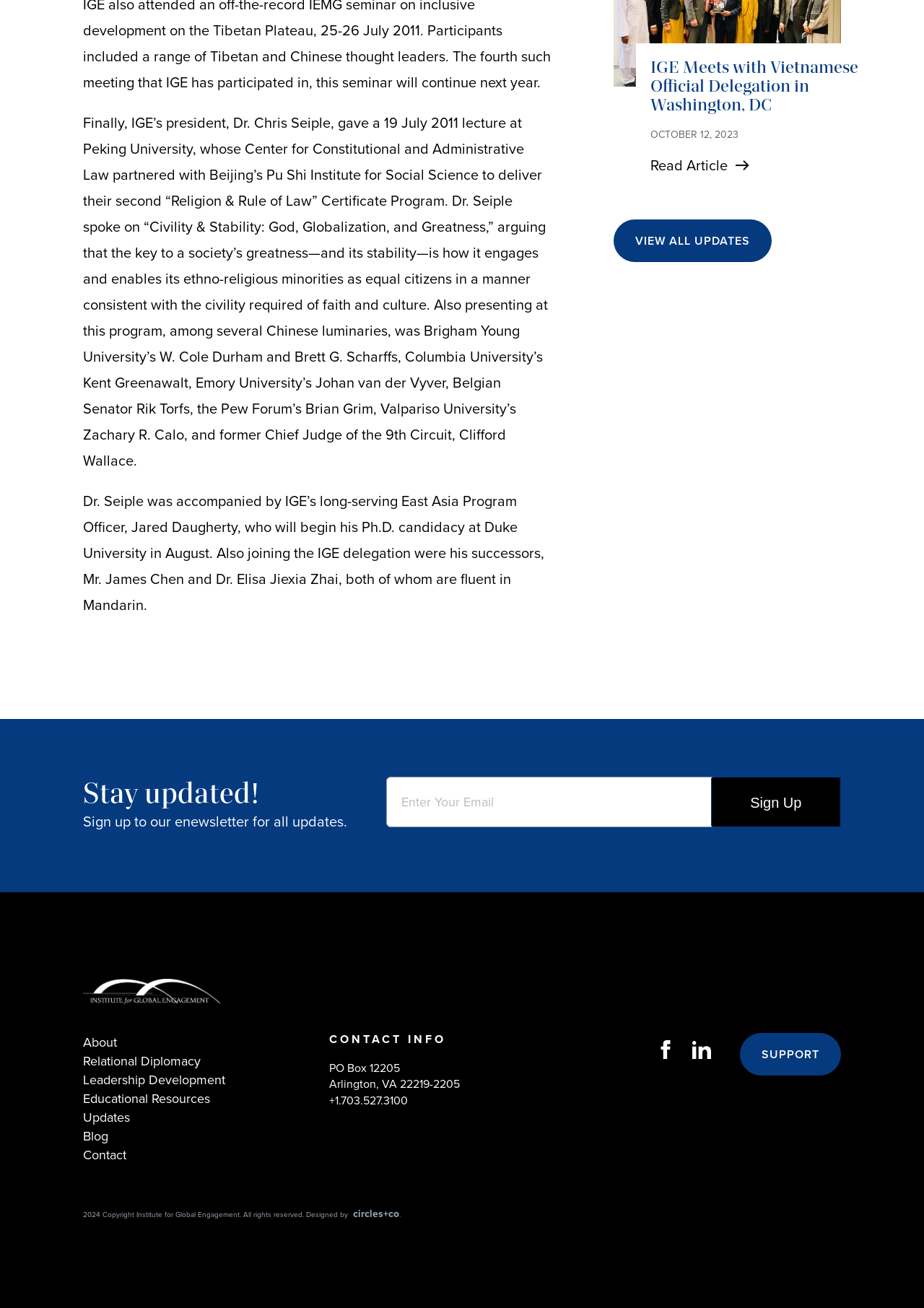Using a single word or phrase, answer the following question: 
What is the name of the organization behind this website?

Institute for Global Engagement